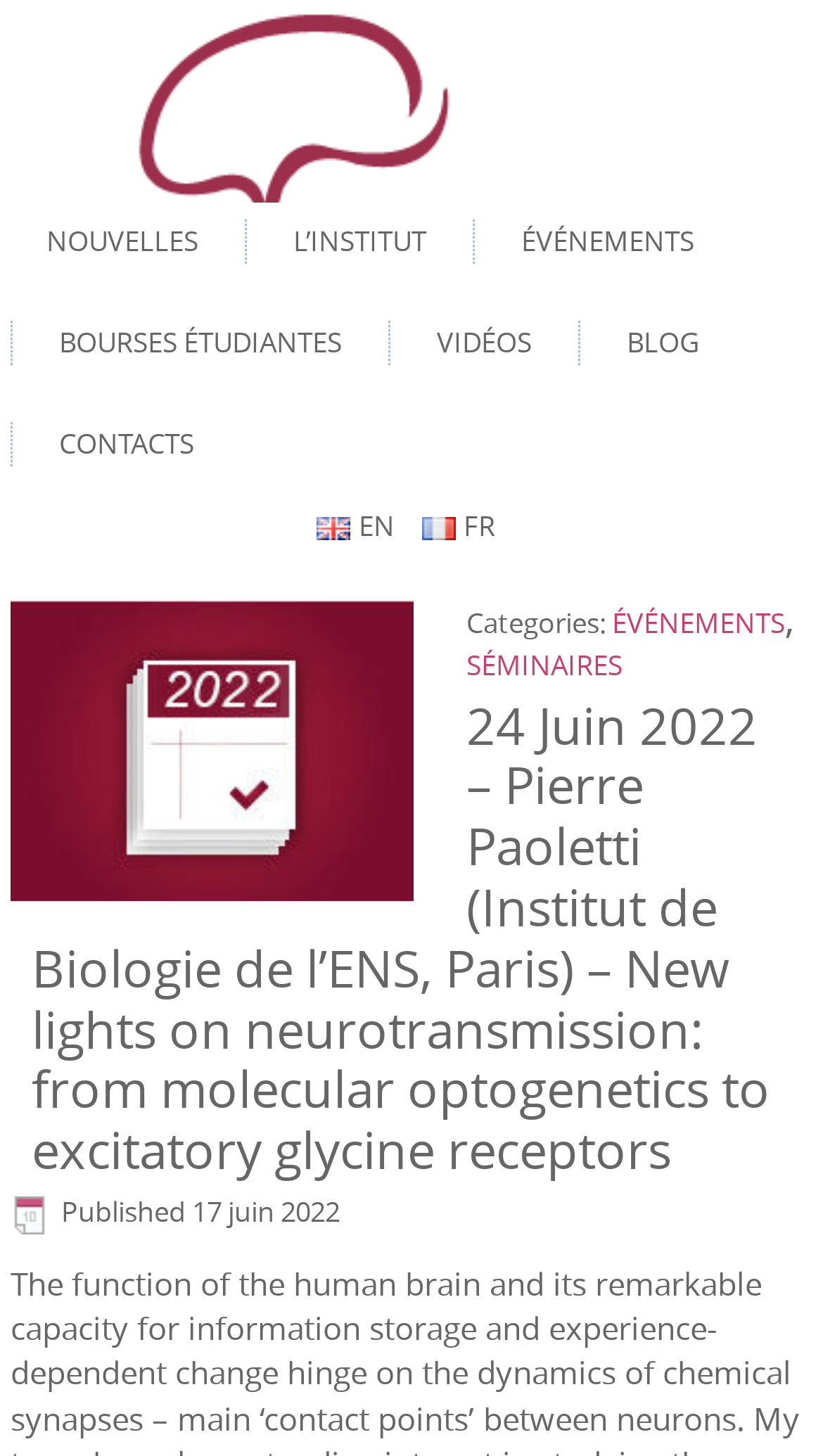Answer this question using a single word or a brief phrase:
What is the language of the webpage?

English or French